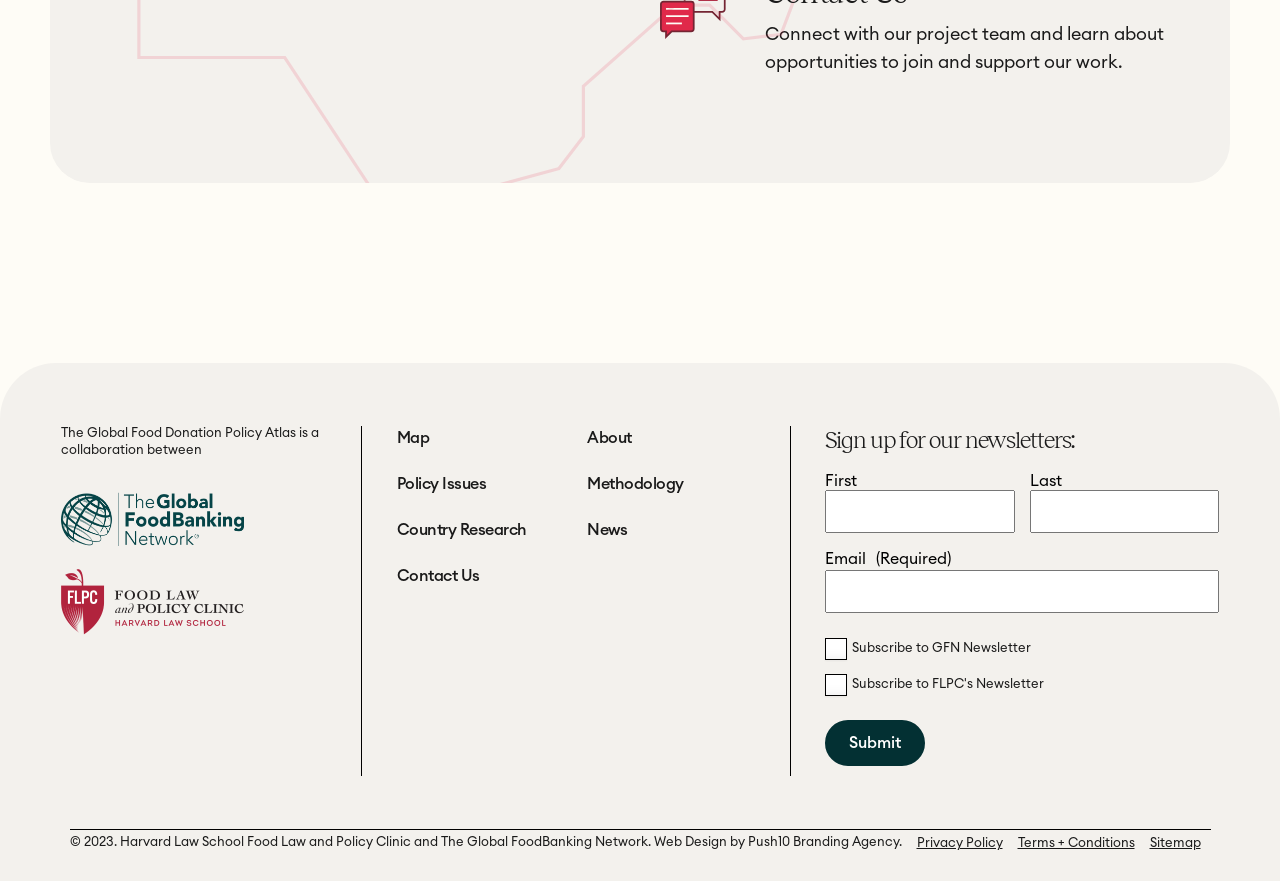Identify the bounding box coordinates for the region to click in order to carry out this instruction: "Click the Map link". Provide the coordinates using four float numbers between 0 and 1, formatted as [left, top, right, bottom].

[0.31, 0.484, 0.335, 0.511]